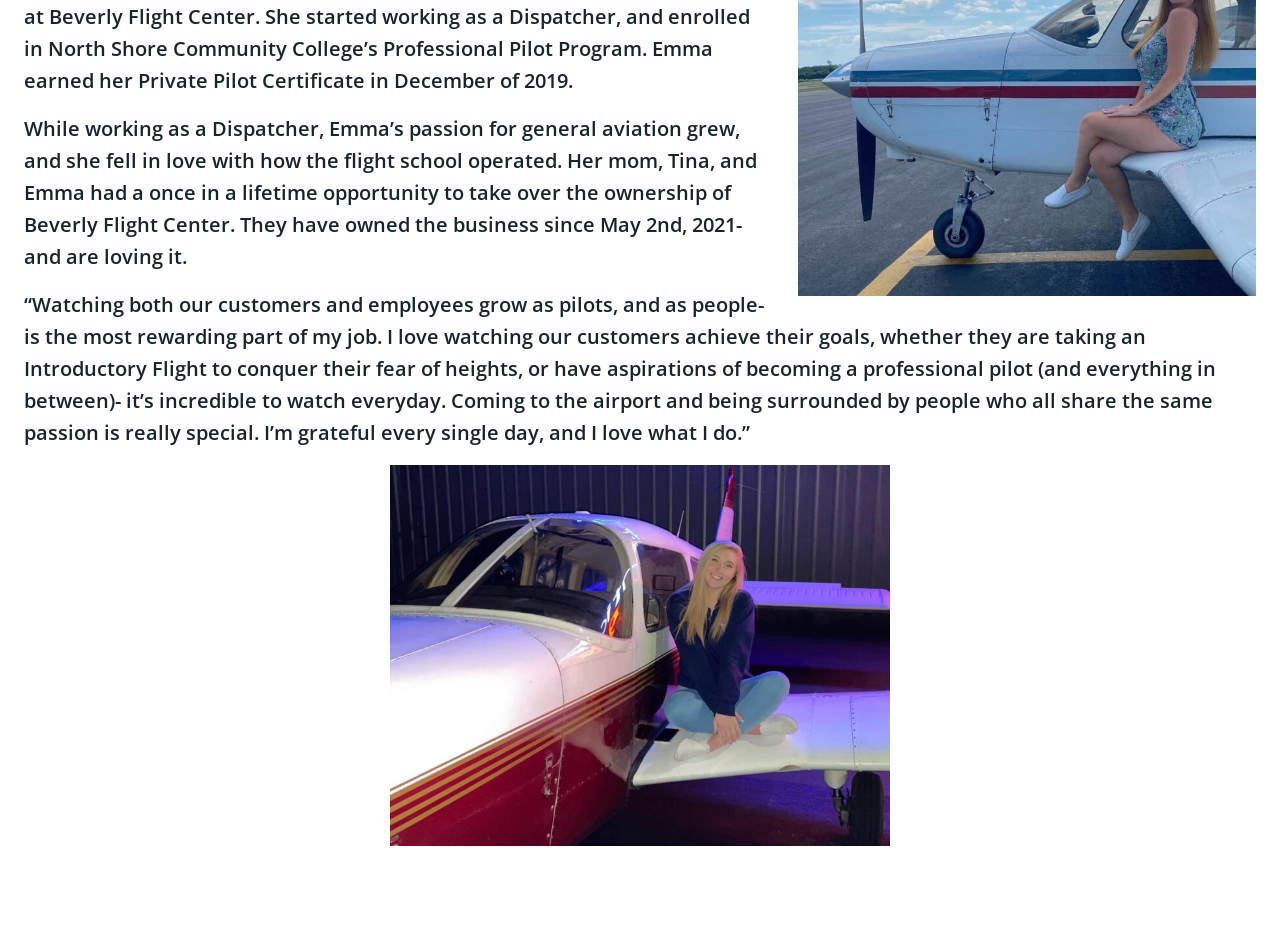From the webpage screenshot, identify the region described by Colibri. Provide the bounding box coordinates as (top-left x, top-left y, bottom-right x, bottom-right y), with each value being a floating point number between 0 and 1.

[0.68, 0.61, 0.718, 0.634]